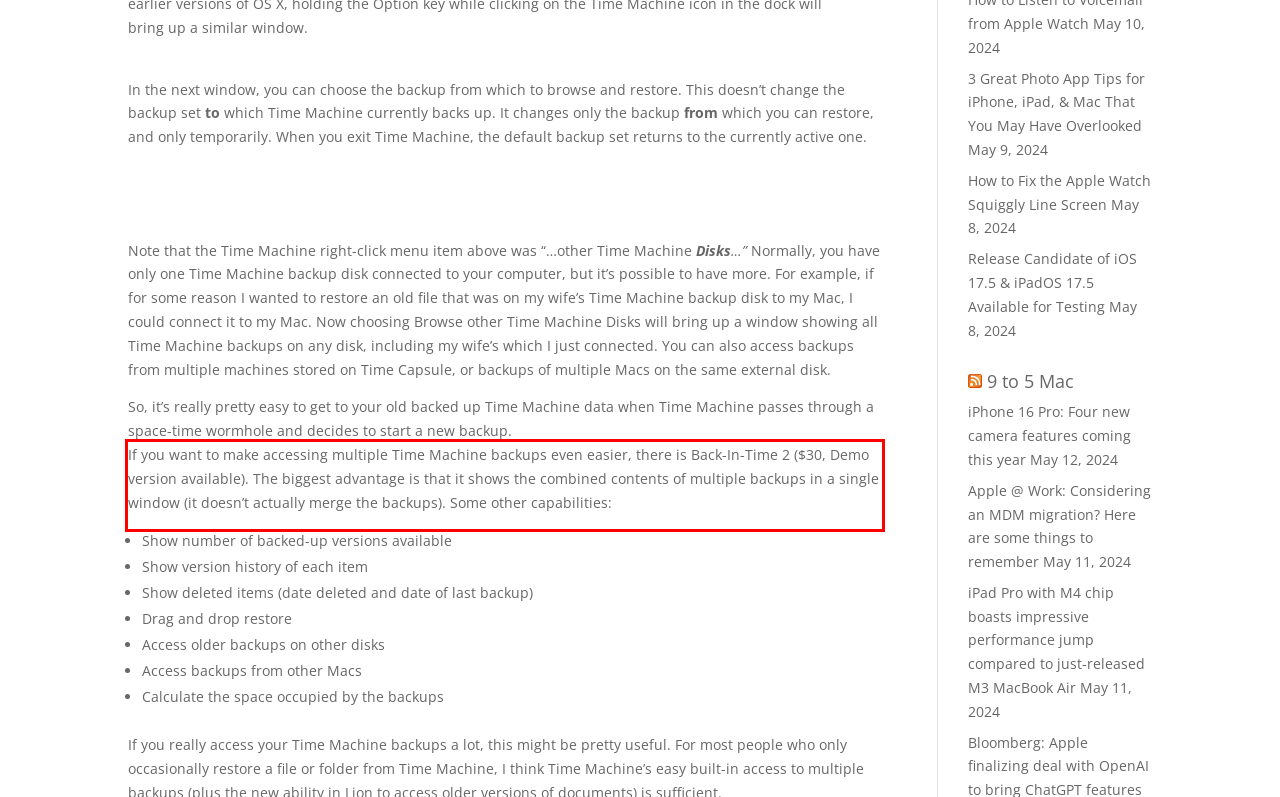Please extract the text content within the red bounding box on the webpage screenshot using OCR.

If you want to make accessing multiple Time Machine backups even easier, there is Back-In-Time 2 ($30, Demo version available). The biggest advantage is that it shows the combined contents of multiple backups in a single window (it doesn’t actually merge the backups). Some other capabilities: